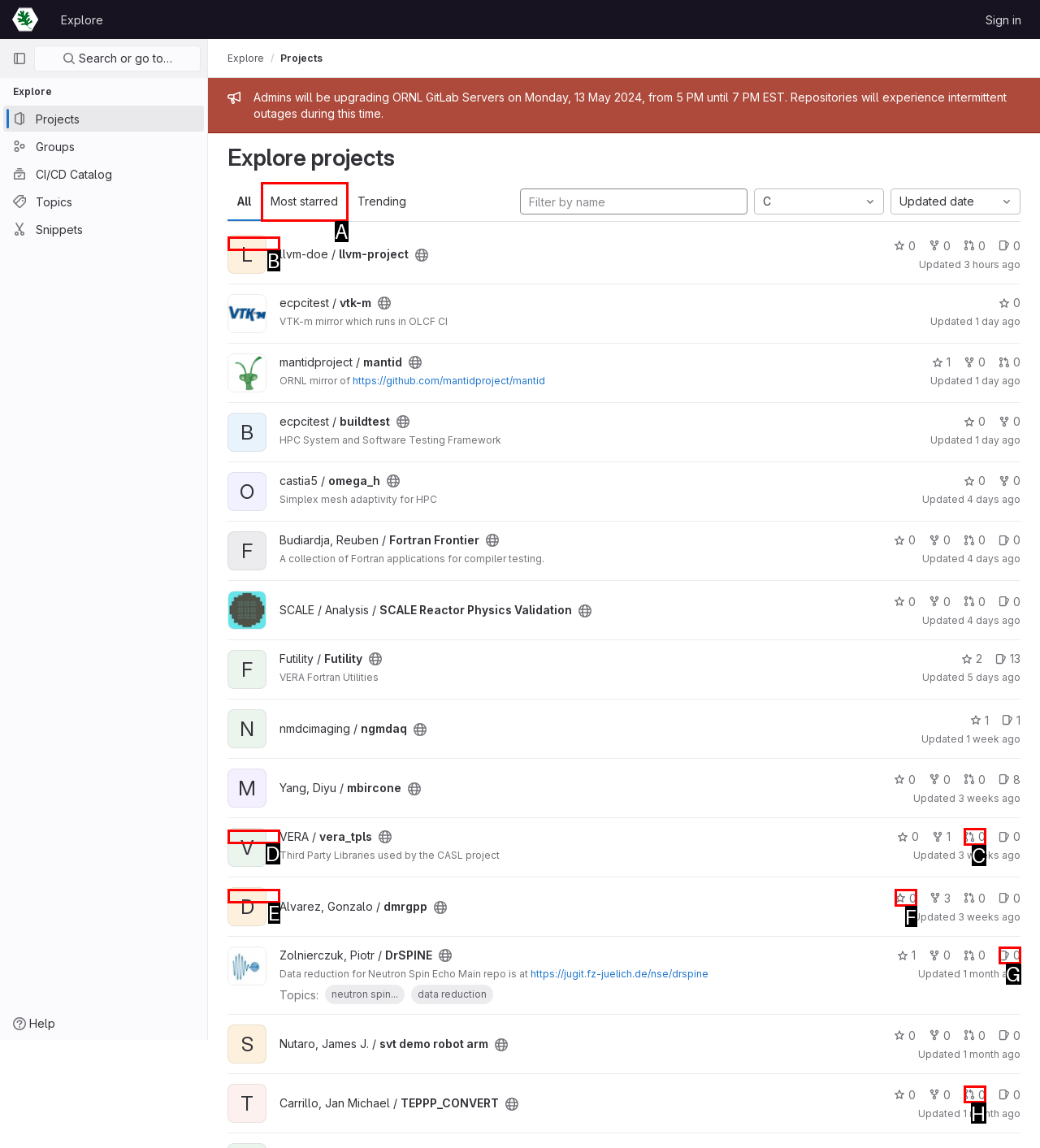Using the provided description: Most starred, select the HTML element that corresponds to it. Indicate your choice with the option's letter.

A